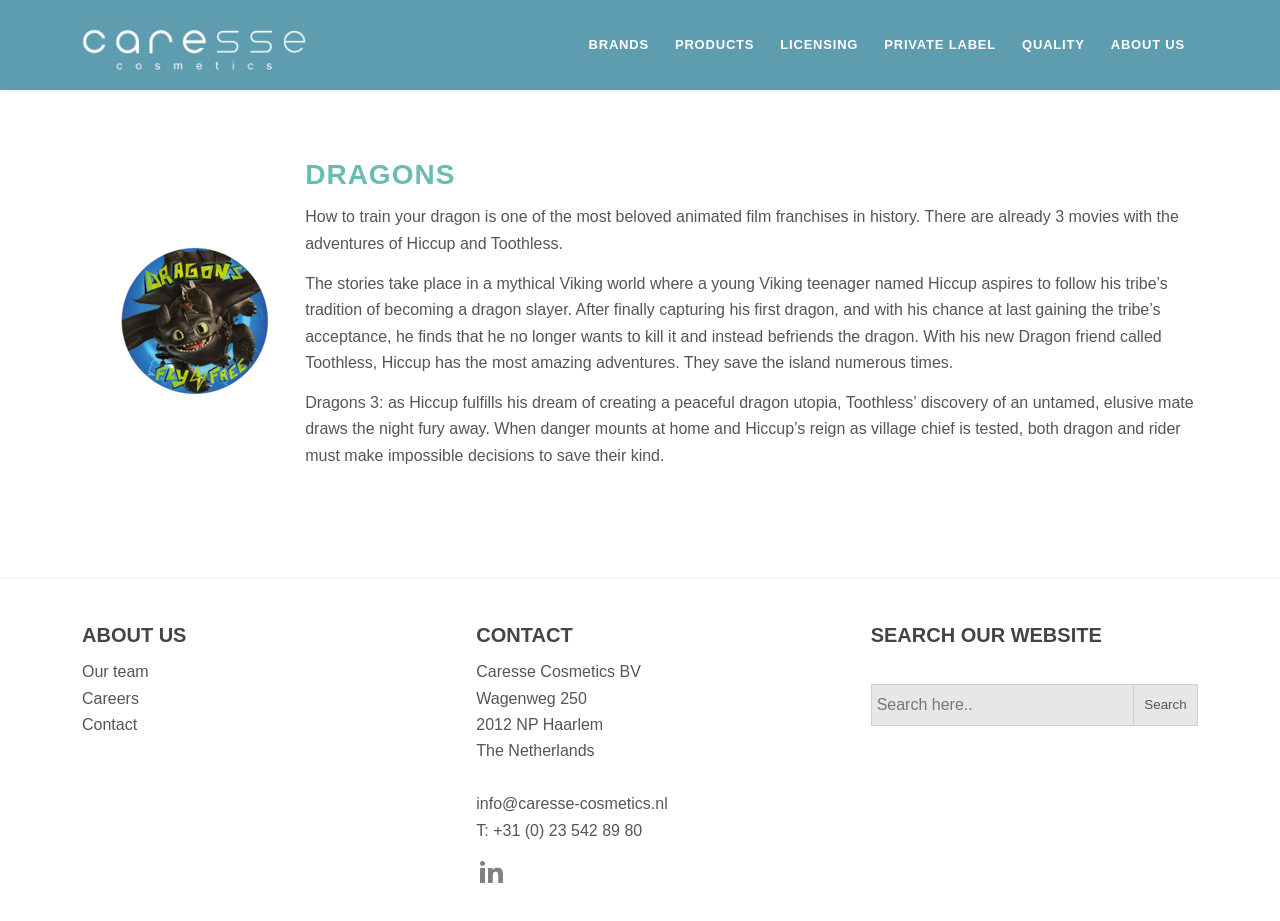What is the name of the franchise featured on this webpage?
Based on the image, answer the question with a single word or brief phrase.

How to train your dragon